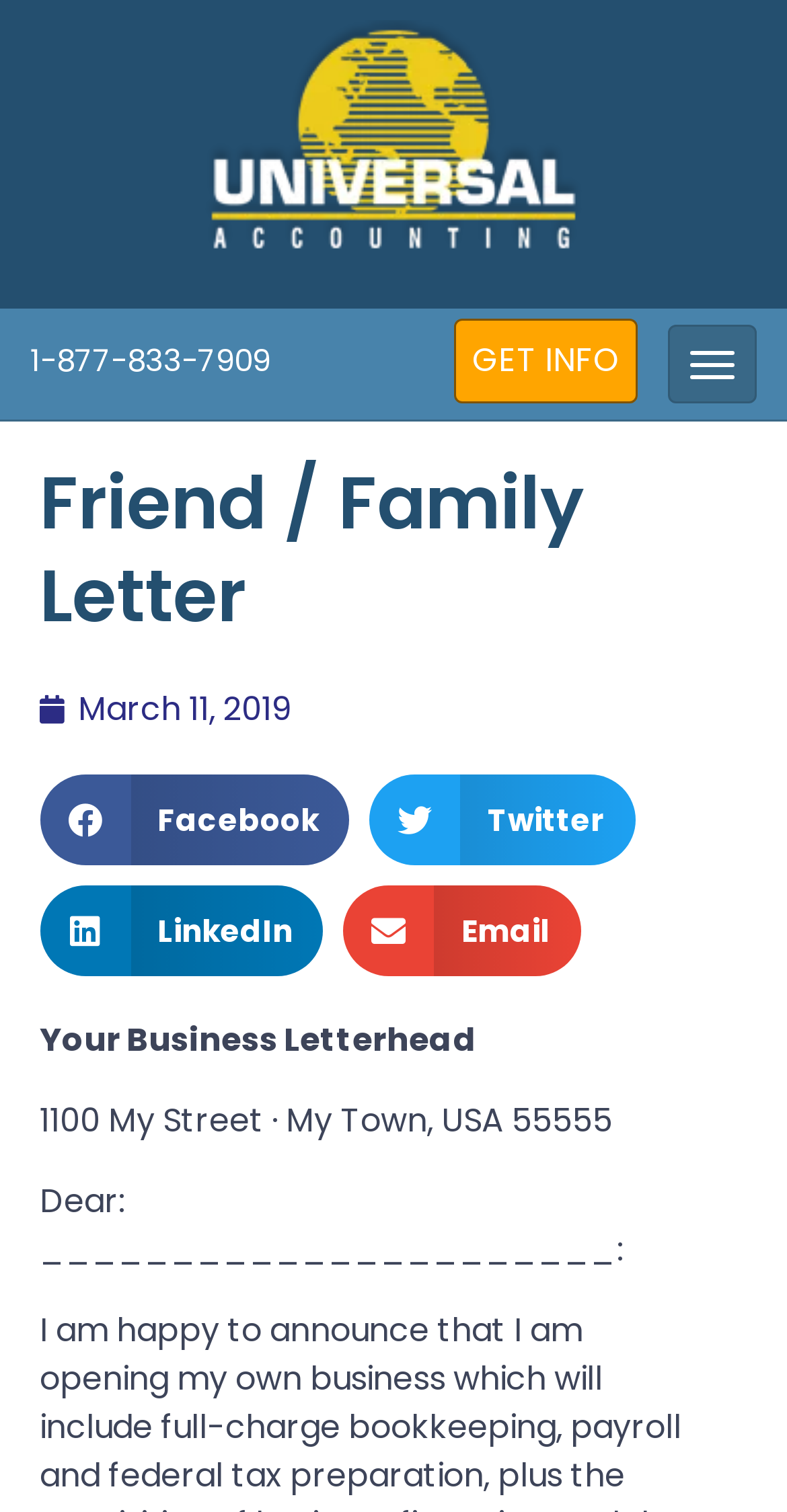Please give a succinct answer to the question in one word or phrase:
What is the phone number on the webpage?

1-877-833-7909